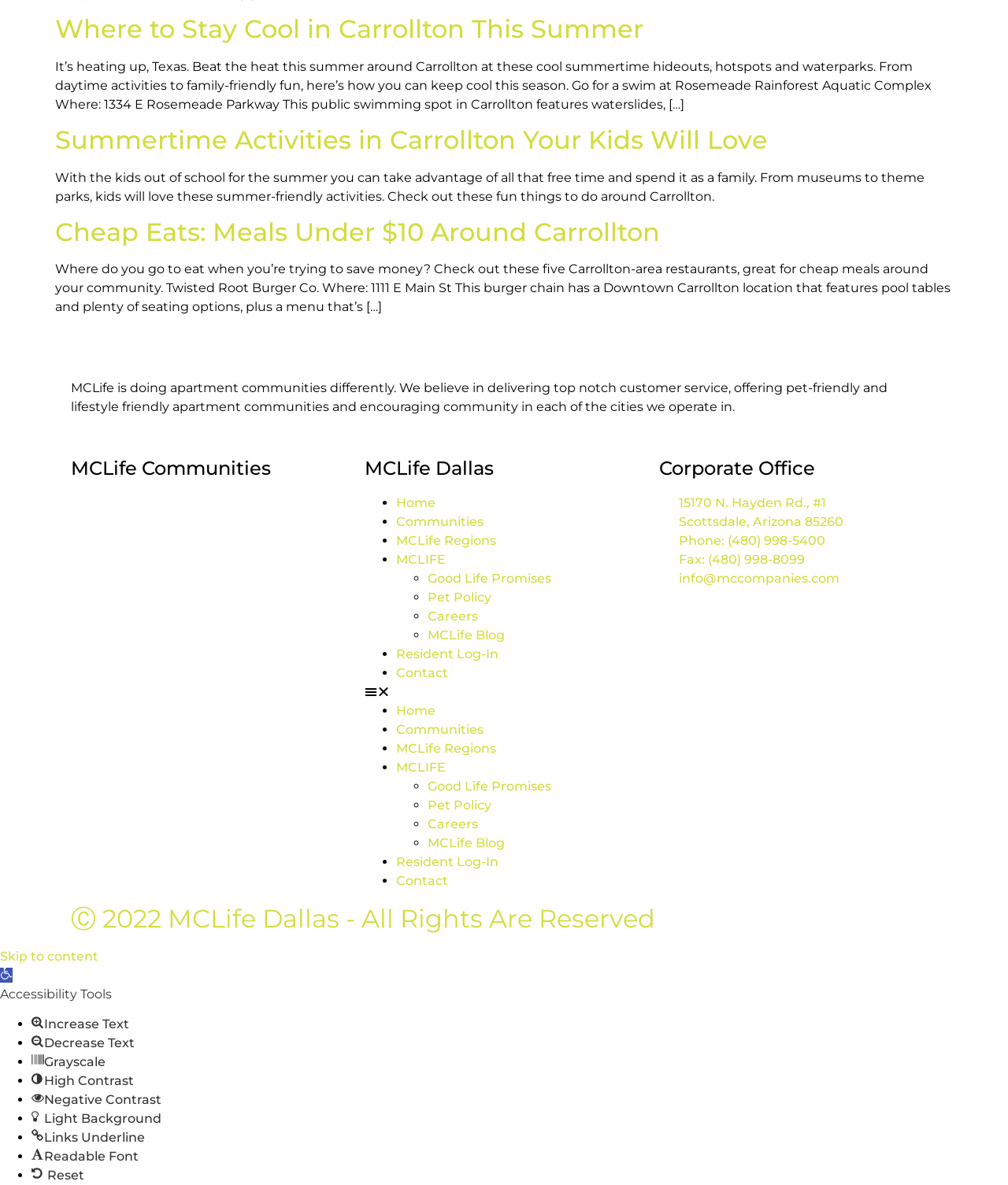What is the name of the first community listed?
From the image, provide a succinct answer in one word or a short phrase.

The Place at Briarcrest